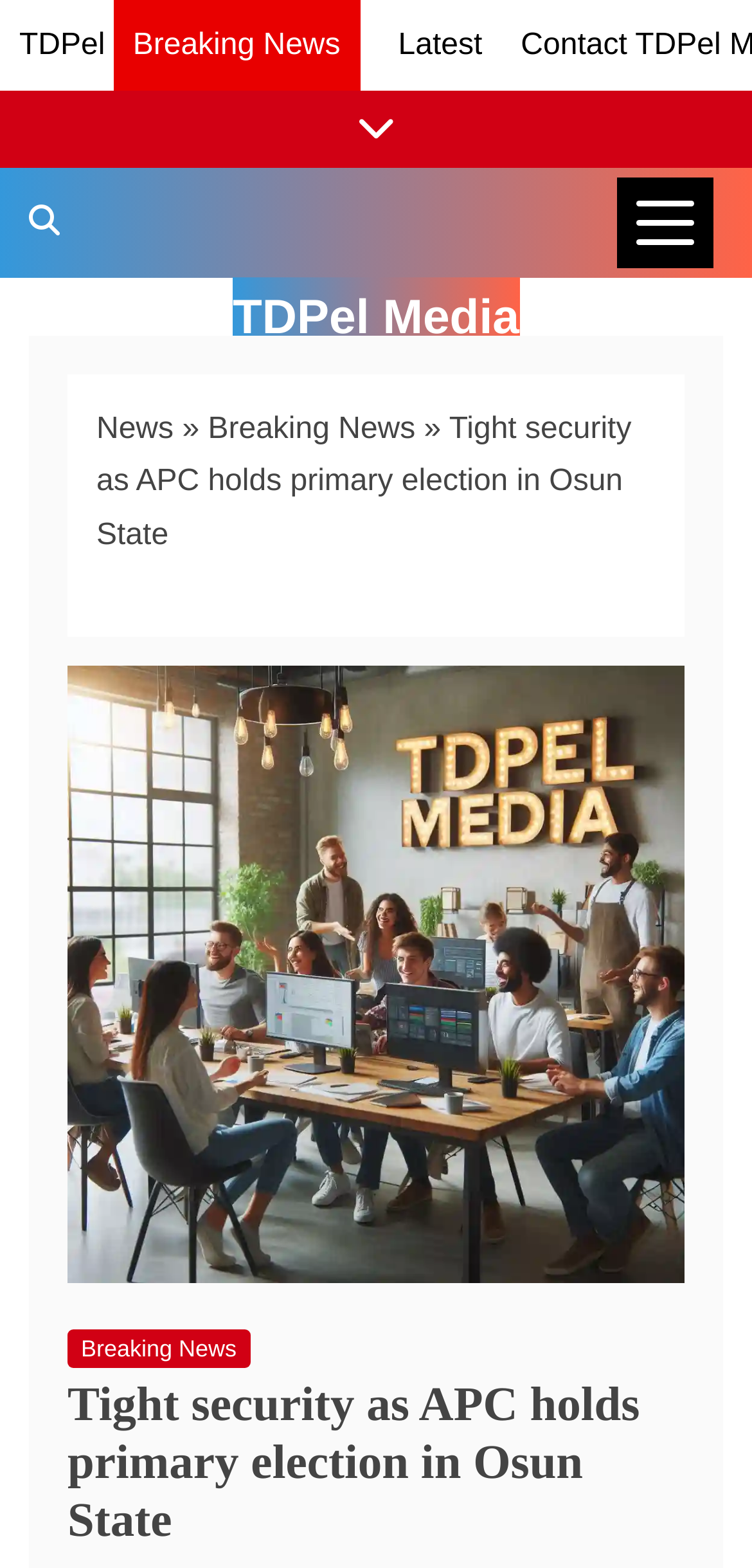Determine the coordinates of the bounding box that should be clicked to complete the instruction: "Visit the 'Terms & Conditions' page". The coordinates should be represented by four float numbers between 0 and 1: [left, top, right, bottom].

None